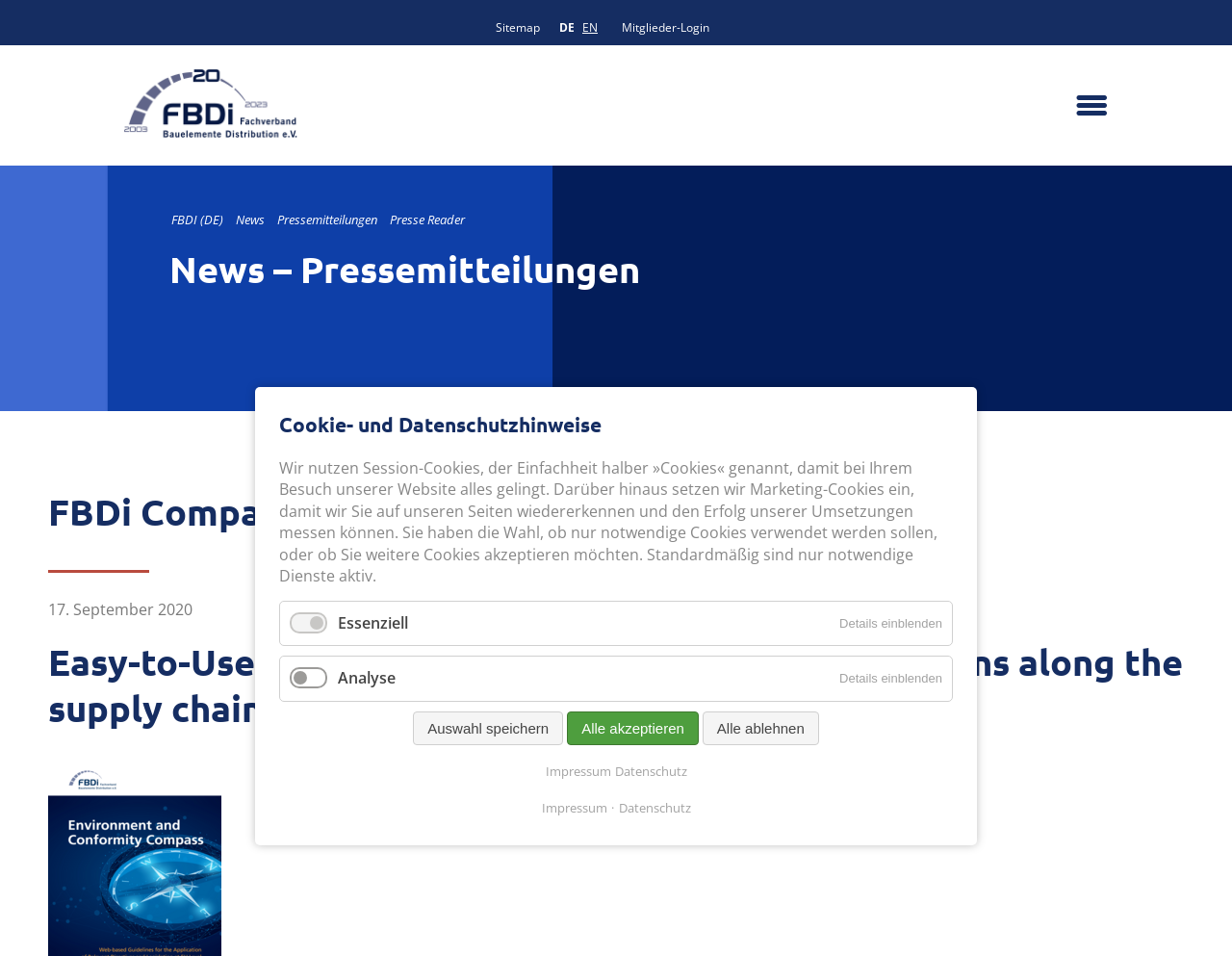Using the information from the screenshot, answer the following question thoroughly:
What is the alternative language option provided on the webpage?

I determined the alternative language option by looking at the 'Go to current page in Englisch' link, which suggests that the webpage is also available in English.